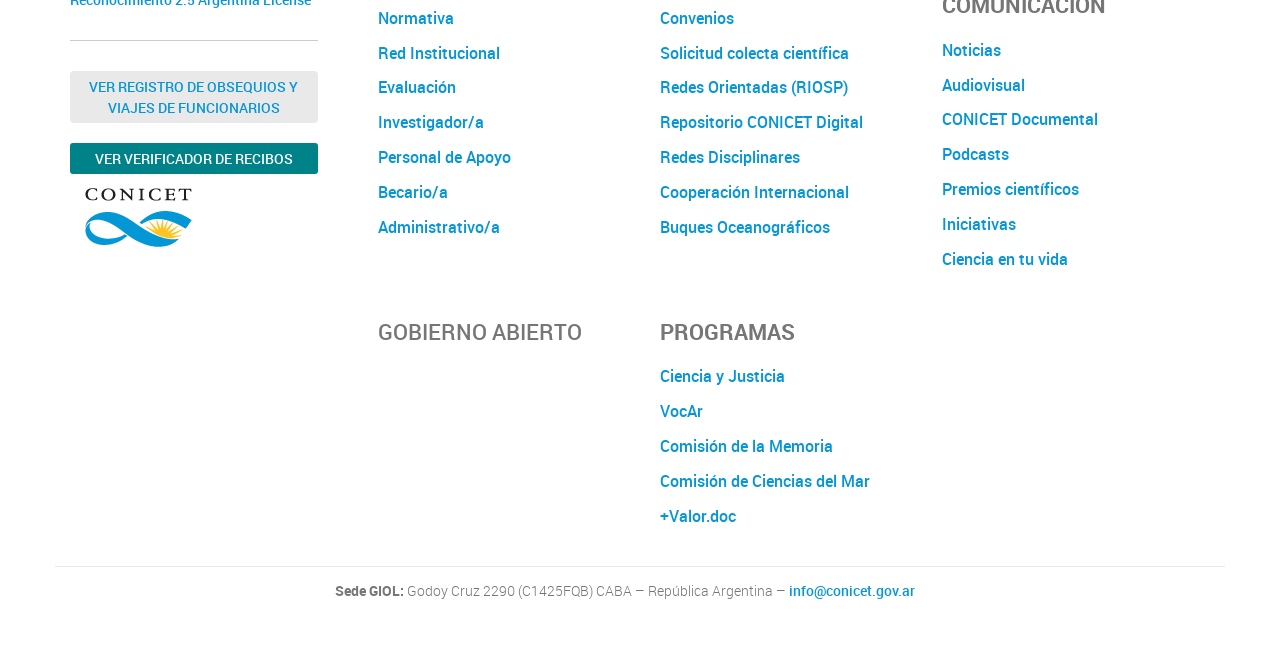Could you highlight the region that needs to be clicked to execute the instruction: "View registry of officials' gifts and travels"?

[0.055, 0.11, 0.248, 0.191]